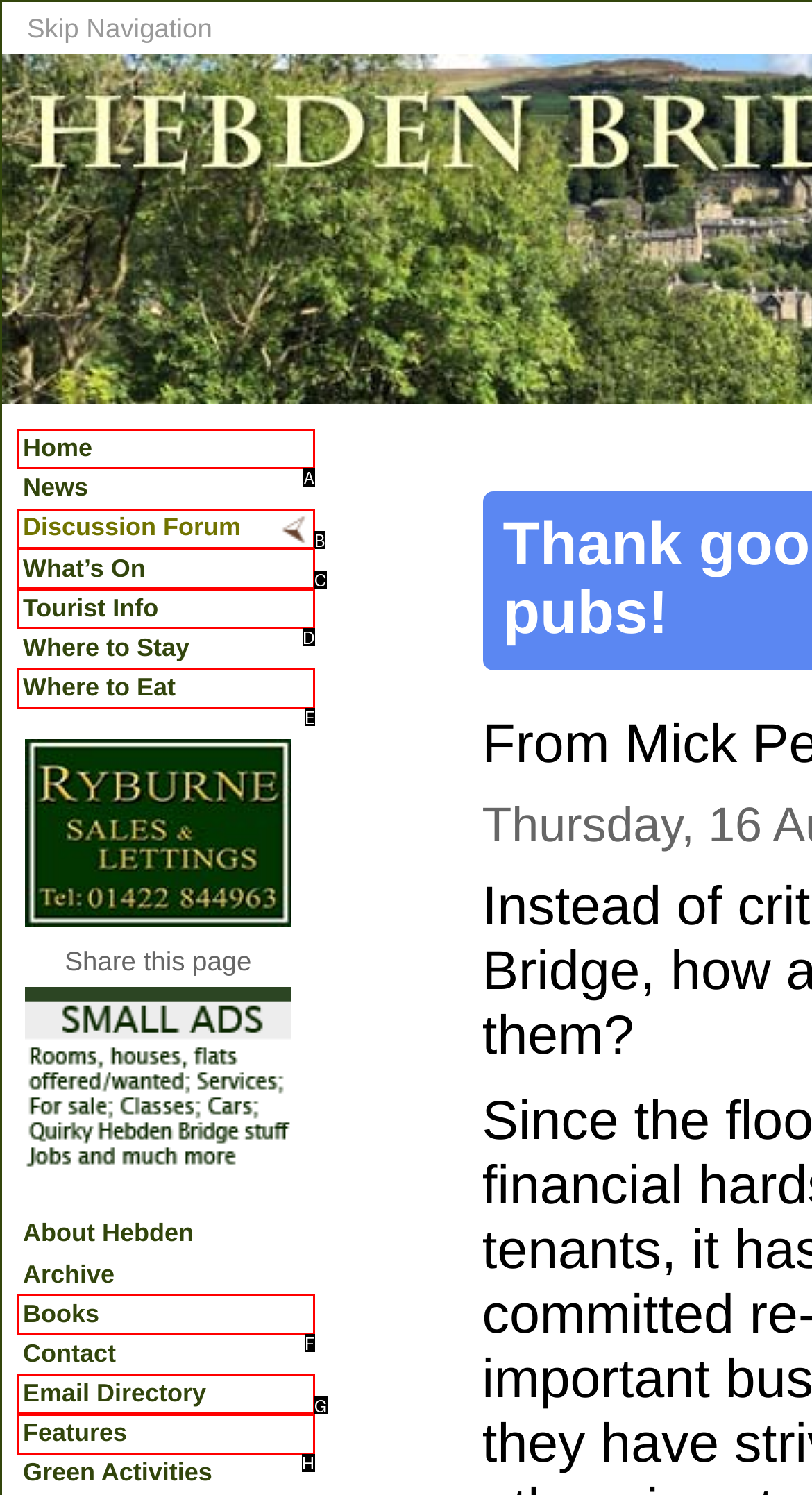Based on the description: What’s On, find the HTML element that matches it. Provide your answer as the letter of the chosen option.

C